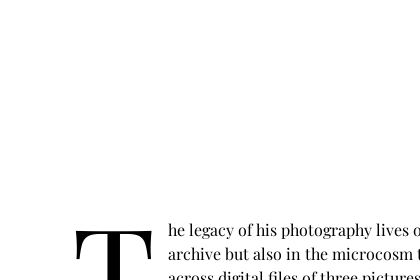In what decade was the photograph taken?
Please provide a single word or phrase as your answer based on the screenshot.

Early 1960s